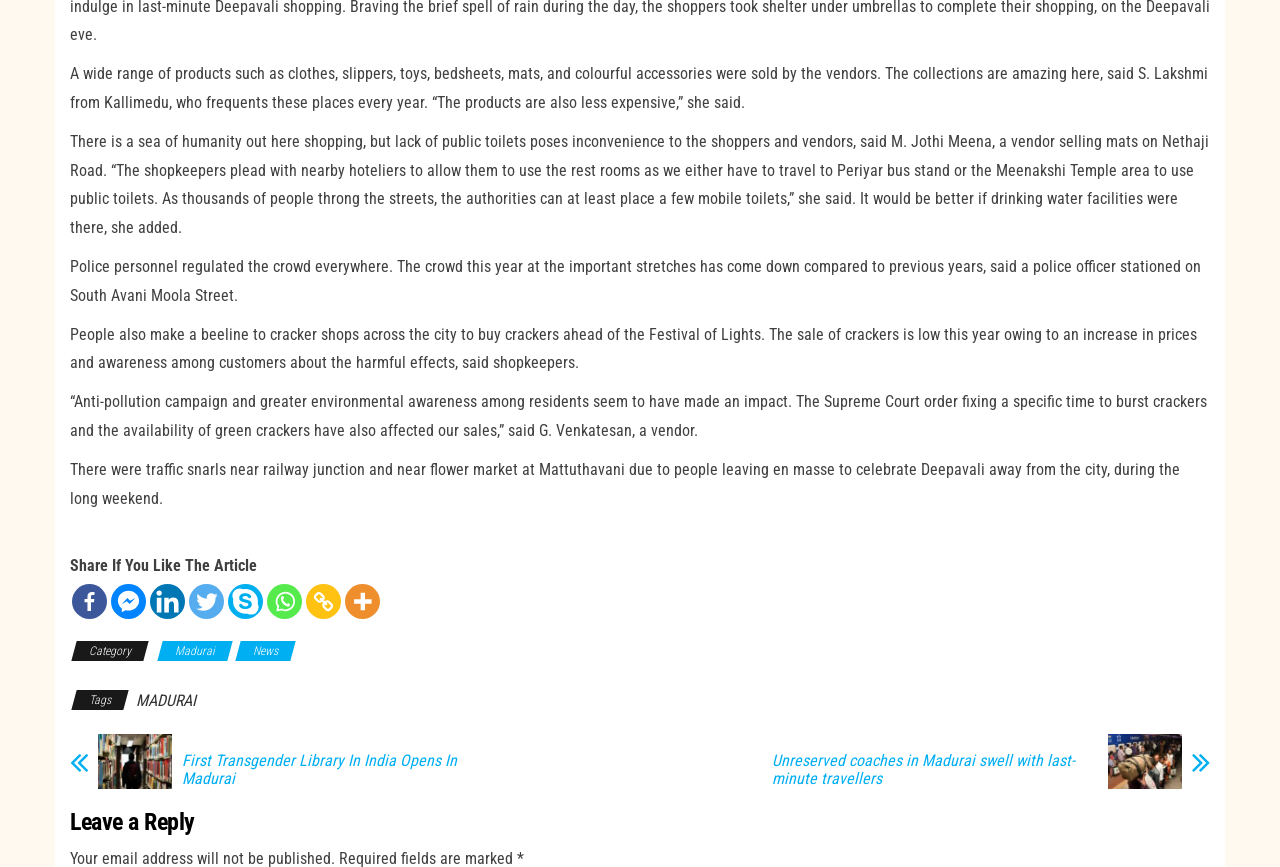What is the category of the article?
Using the image, answer in one word or phrase.

Madurai